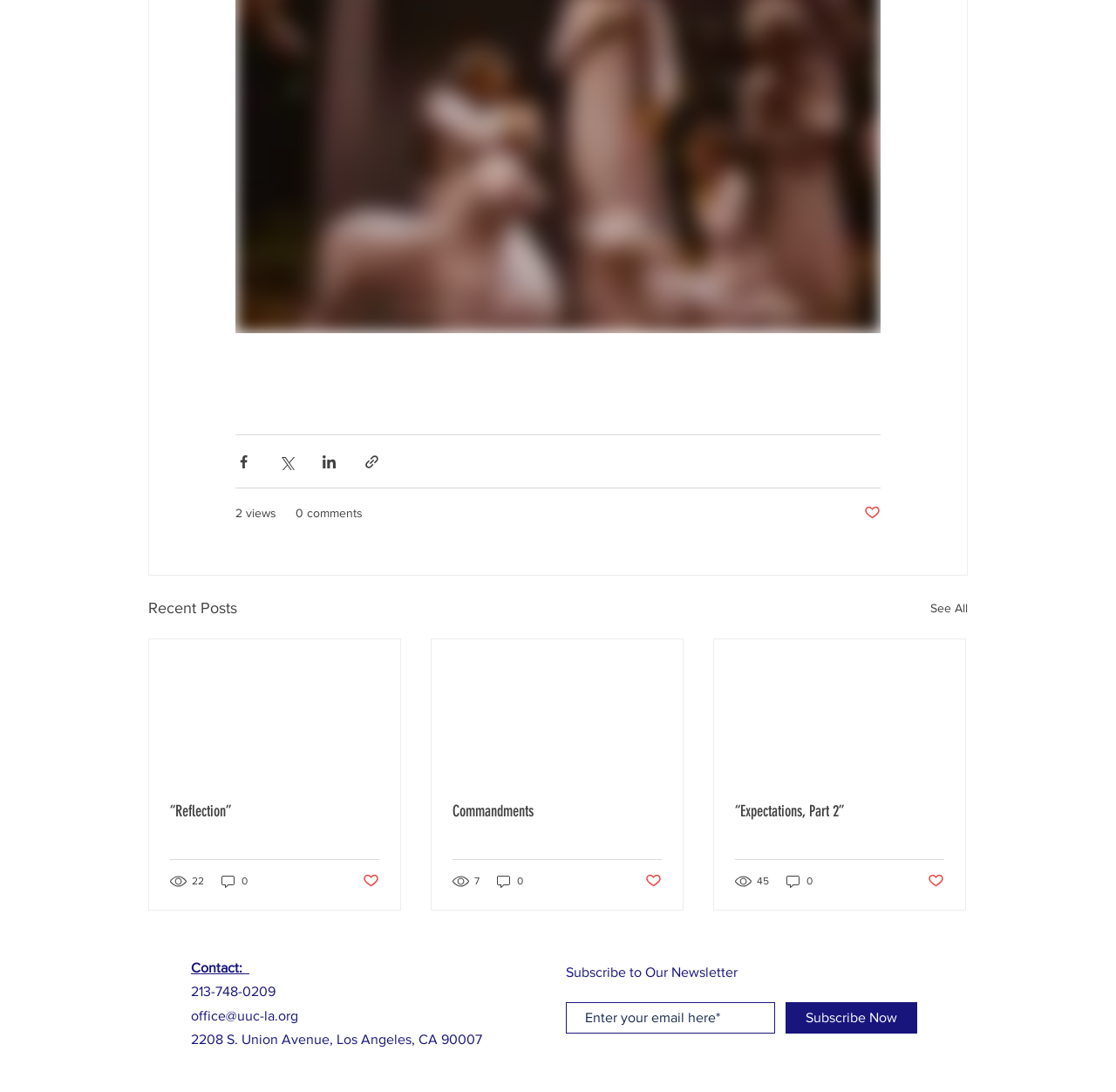Please find the bounding box coordinates of the element that you should click to achieve the following instruction: "Contact via email". The coordinates should be presented as four float numbers between 0 and 1: [left, top, right, bottom].

[0.171, 0.923, 0.267, 0.937]